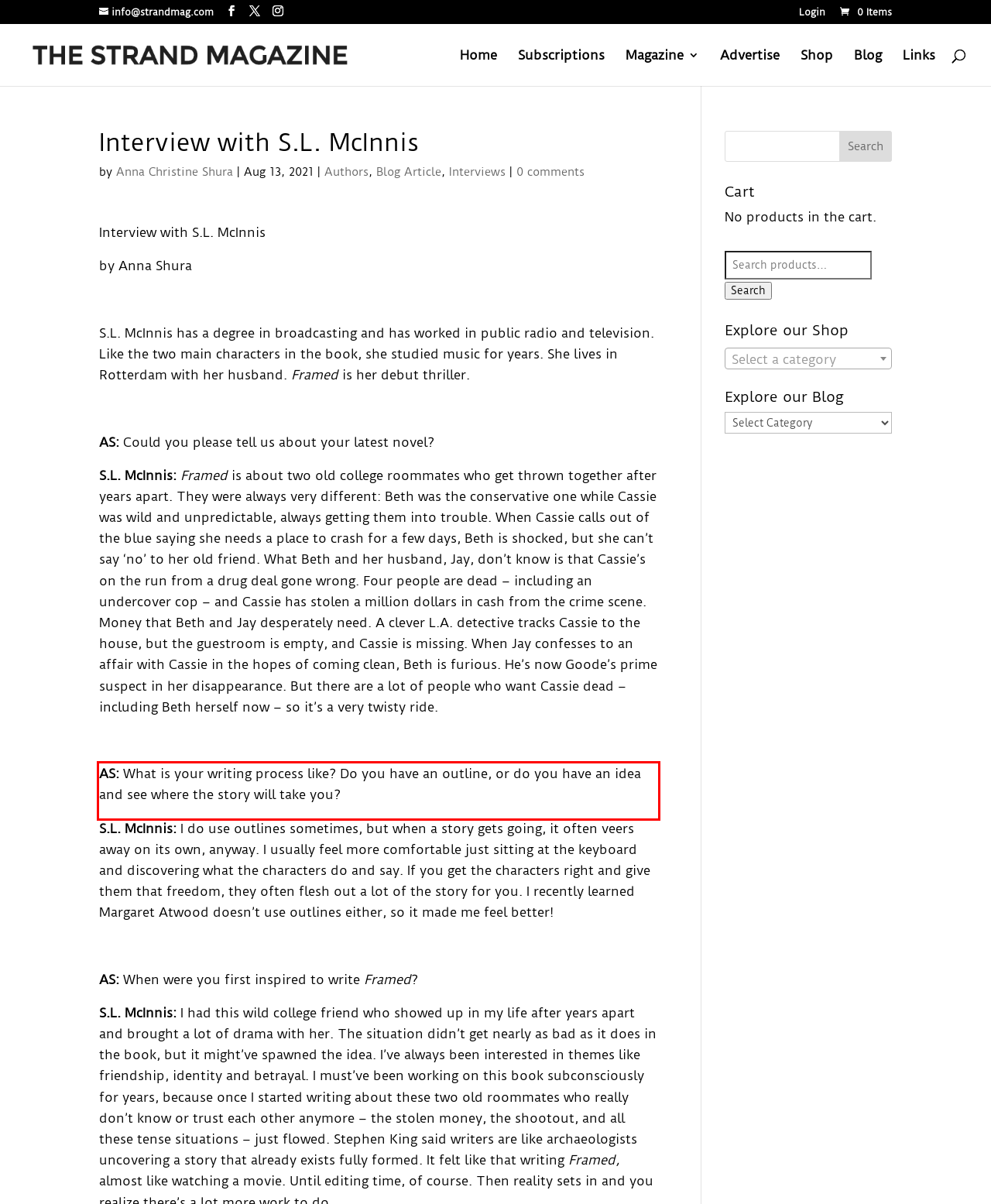Identify the text inside the red bounding box in the provided webpage screenshot and transcribe it.

AS: What is your writing process like? Do you have an outline, or do you have an idea and see where the story will take you?